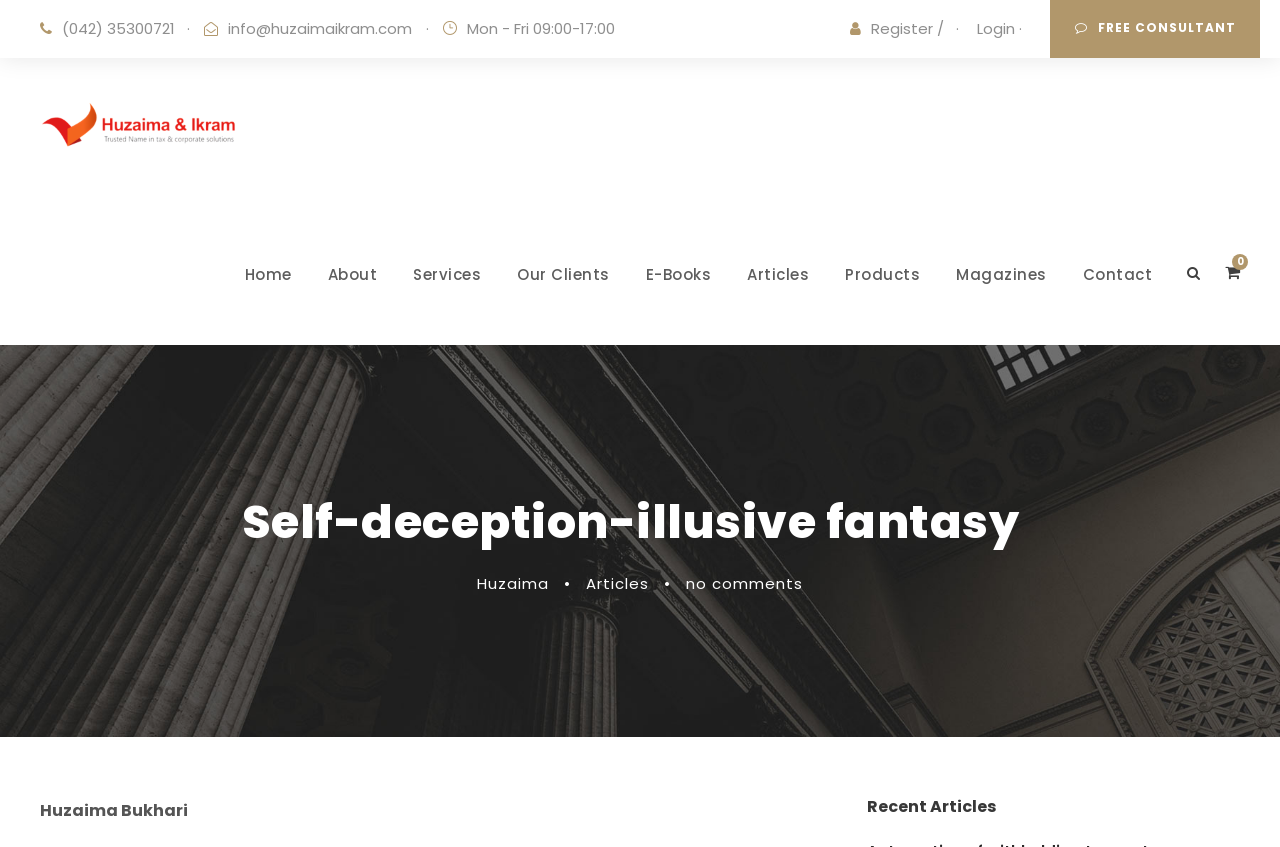Determine the bounding box coordinates for the clickable element to execute this instruction: "Click the FREE CONSULTANT button". Provide the coordinates as four float numbers between 0 and 1, i.e., [left, top, right, bottom].

[0.82, 0.0, 0.984, 0.068]